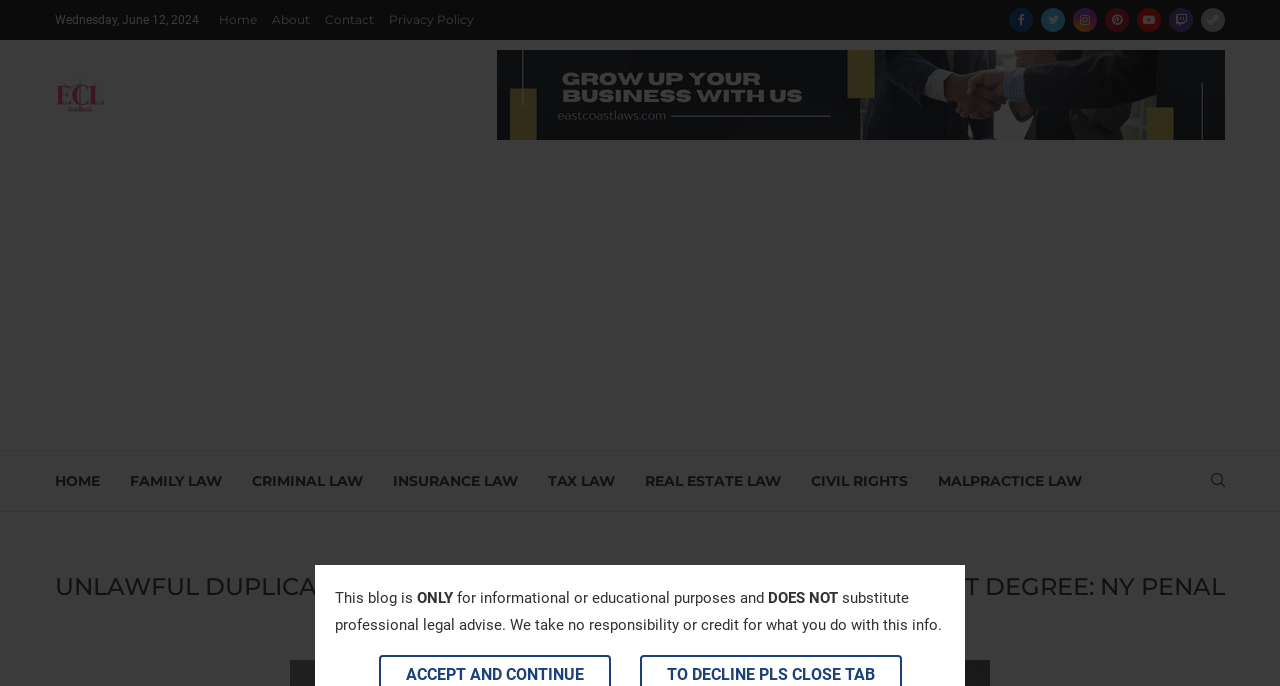Provide a brief response in the form of a single word or phrase:
What is the date displayed on the webpage?

Wednesday, June 12, 2024